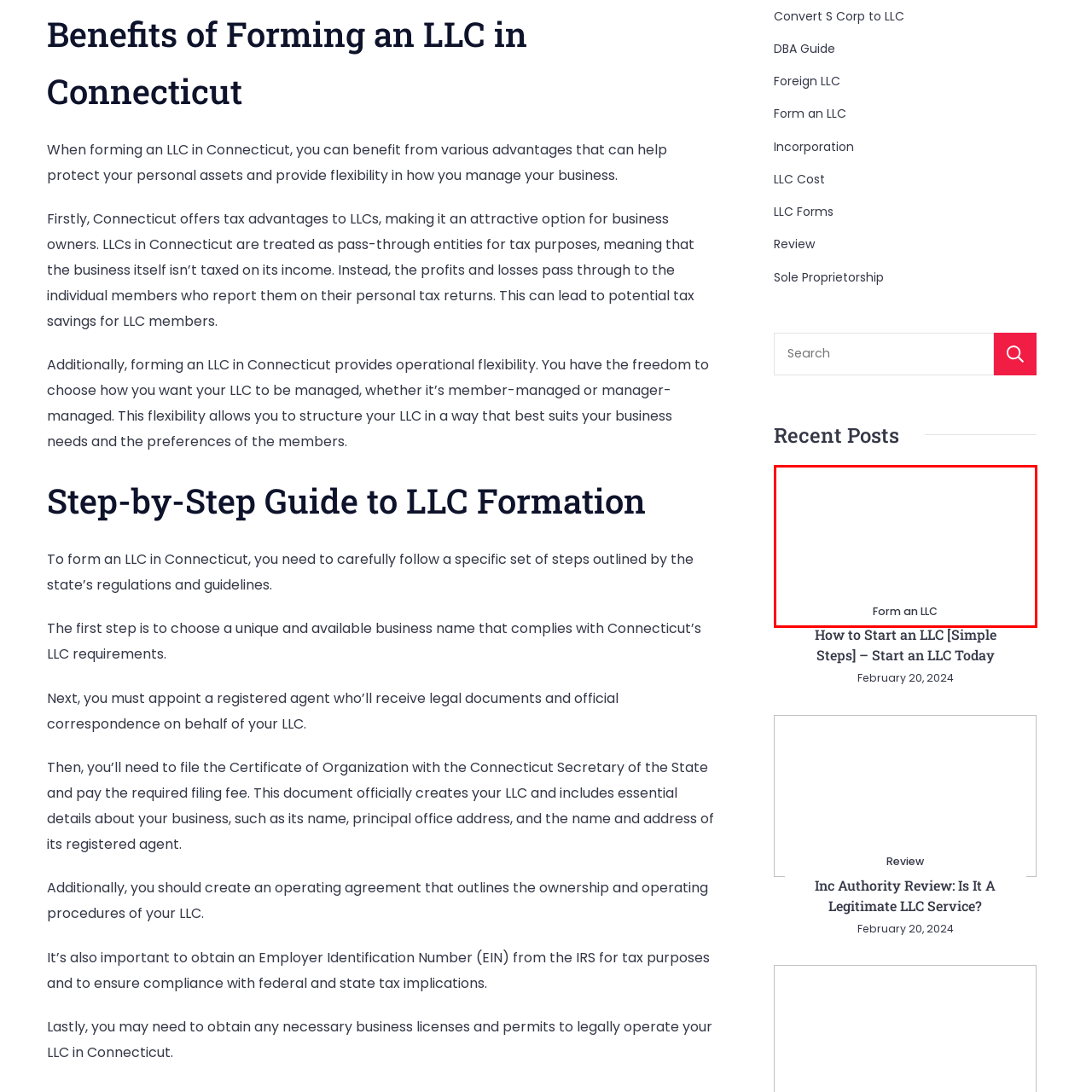In which state is the LLC formation being discussed?
Study the area inside the red bounding box in the image and answer the question in detail.

The image is related to the topic of forming a Limited Liability Company (LLC) in the context of Connecticut, providing information and insights for business owners interested in setting up their own entities in this state.